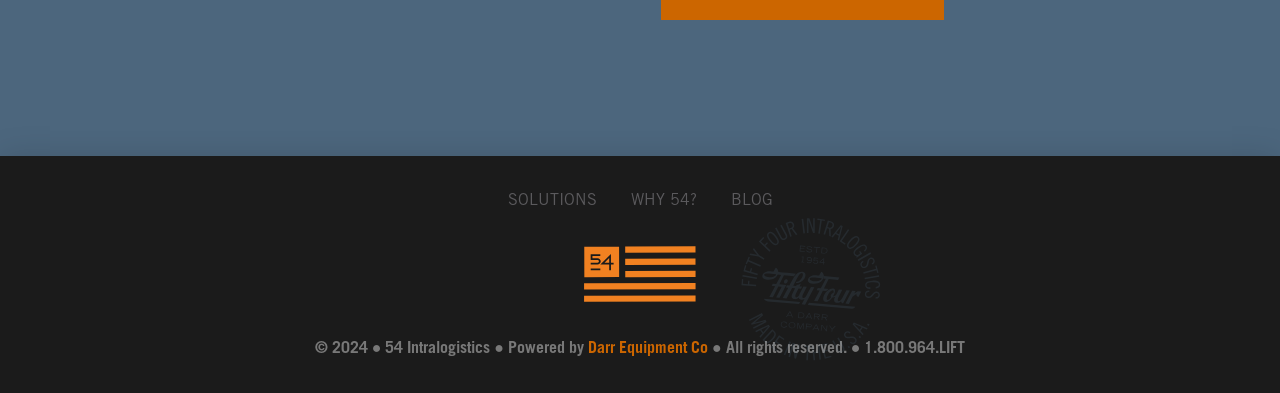Identify the bounding box for the UI element that is described as follows: "Darr Equipment Co".

[0.459, 0.868, 0.553, 0.909]